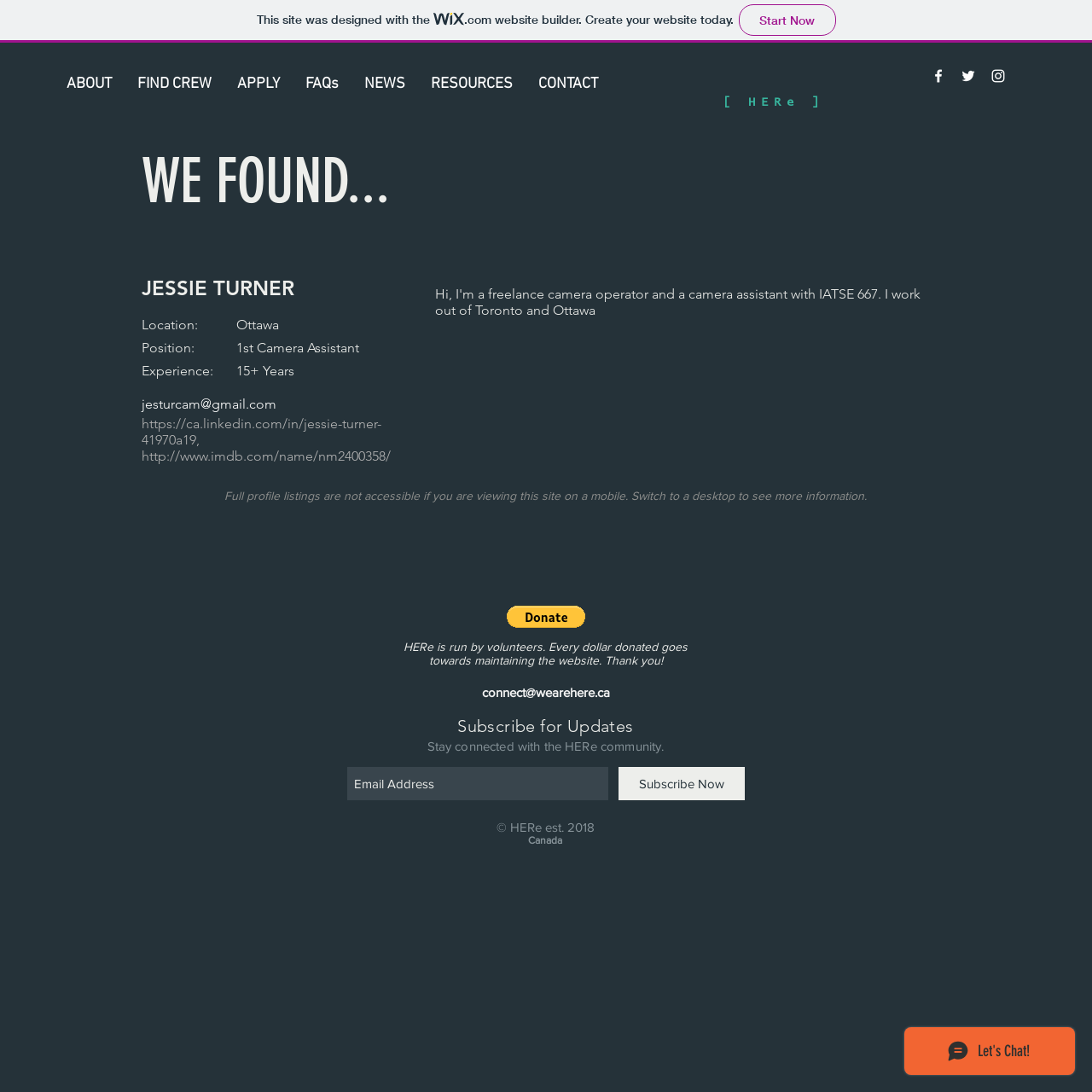Can you specify the bounding box coordinates for the region that should be clicked to fulfill this instruction: "Subscribe Now".

[0.566, 0.702, 0.682, 0.733]